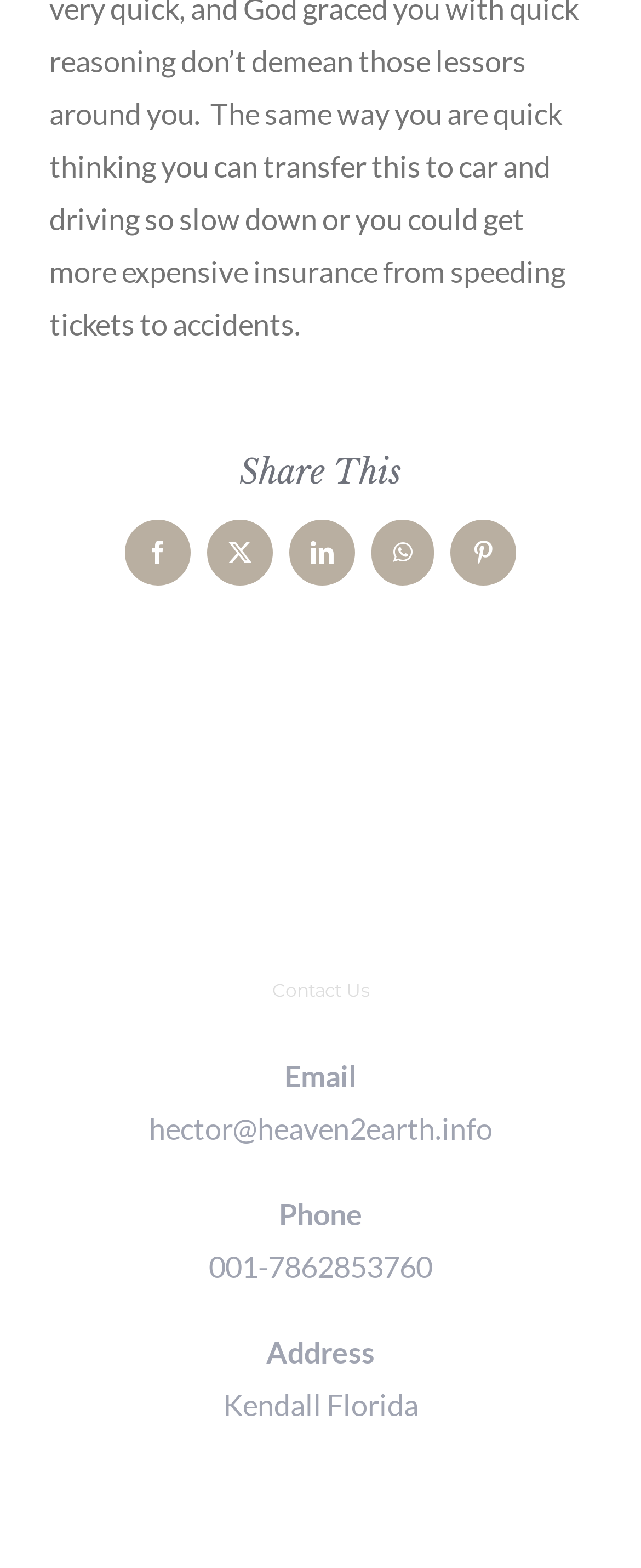What is the address to contact?
Using the image, respond with a single word or phrase.

Kendall Florida